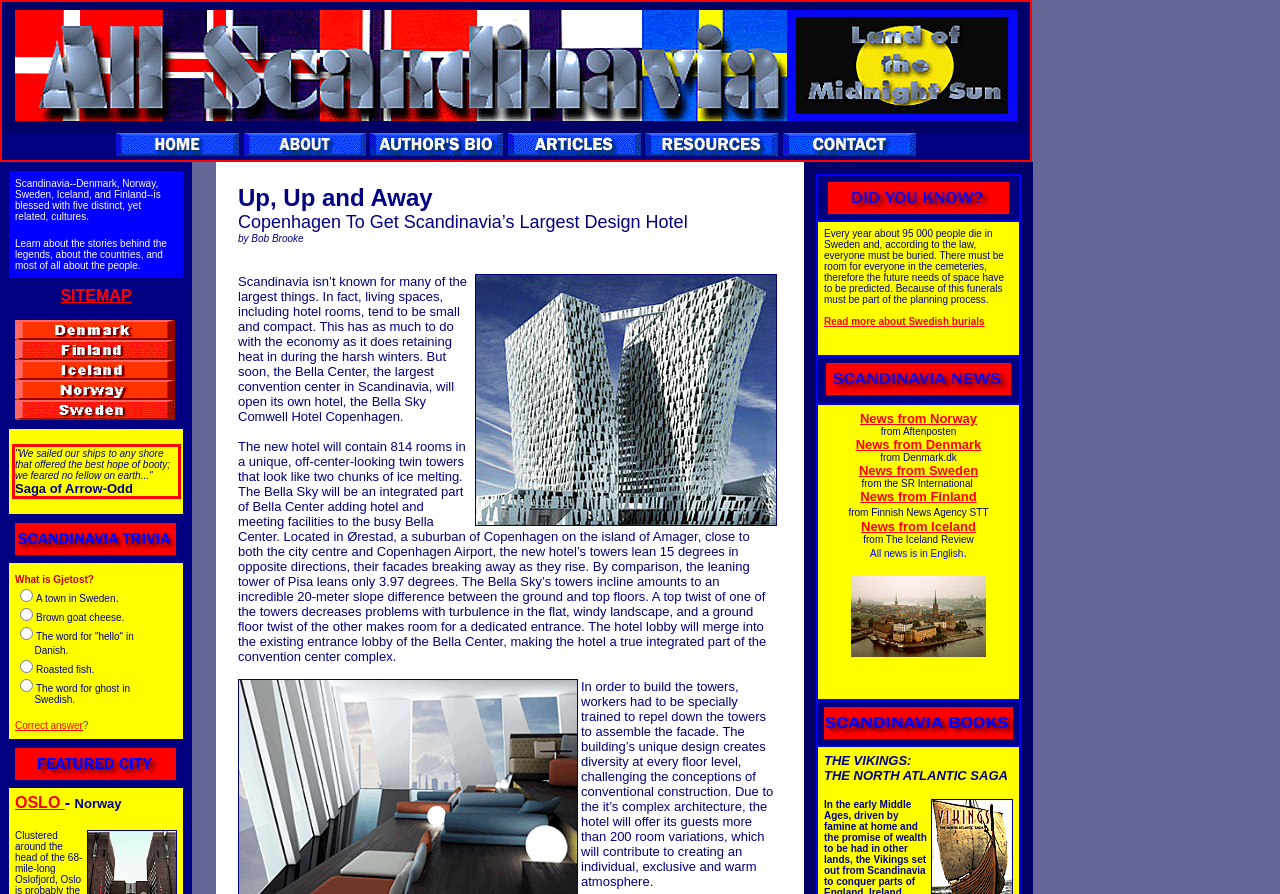You are given a screenshot with a red rectangle. Identify and extract the text within this red bounding box using OCR.

"We sailed our ships to any shore that offered the best hope of booty; we feared no fellow on earth..." Saga of Arrow-Odd